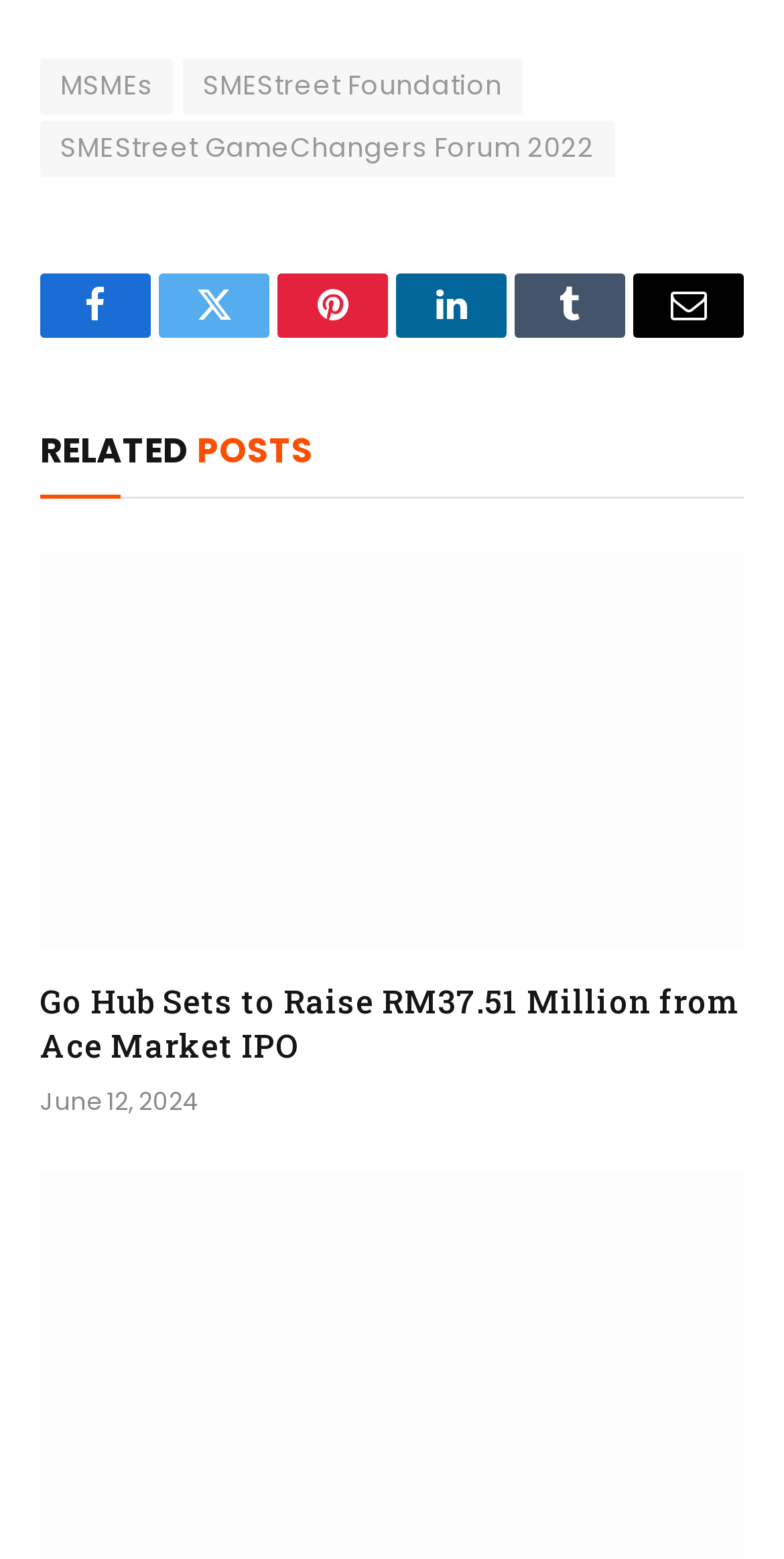How many social media links are there?
Look at the image and respond with a single word or a short phrase.

6